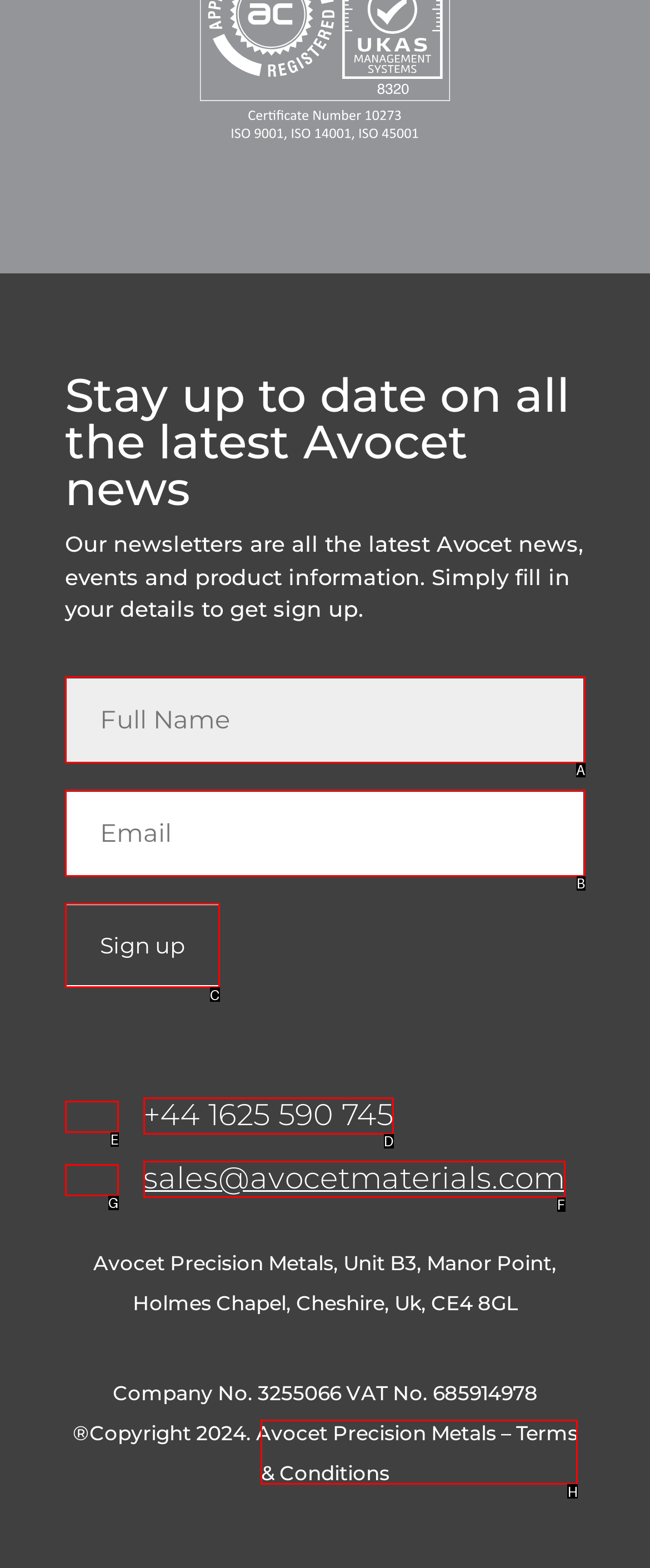Identify the correct UI element to click for this instruction: Click sign up
Respond with the appropriate option's letter from the provided choices directly.

C